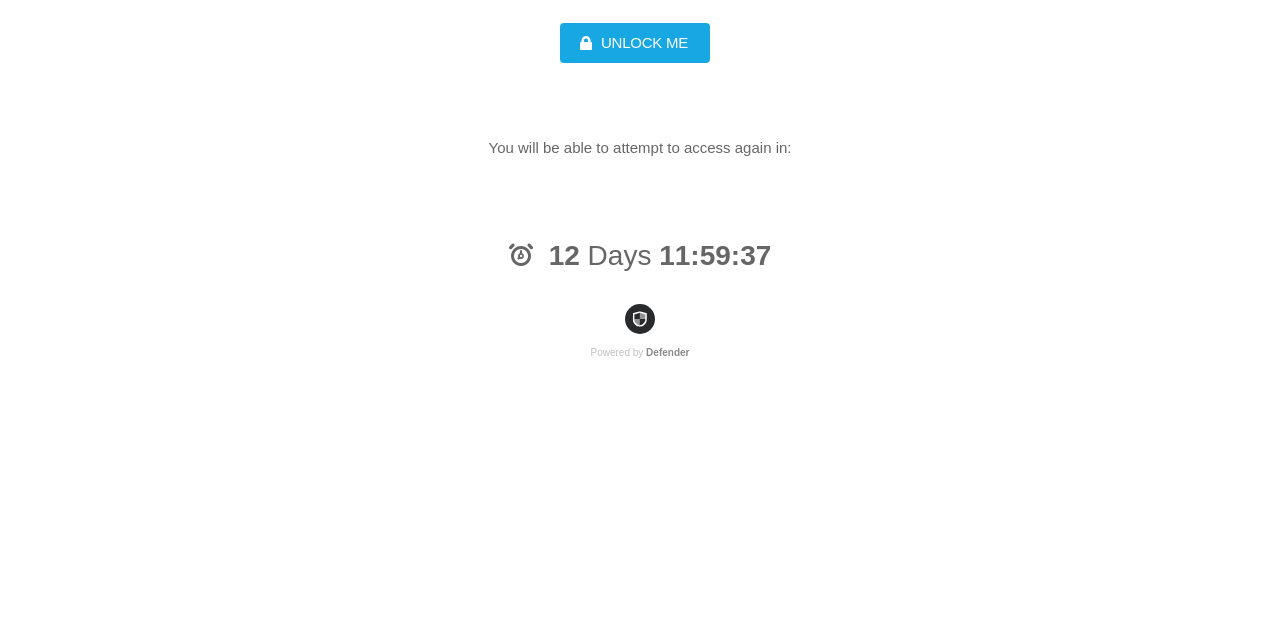Please provide the bounding box coordinate of the region that matches the element description: Unlock Me. Coordinates should be in the format (top-left x, top-left y, bottom-right x, bottom-right y) and all values should be between 0 and 1.

[0.438, 0.037, 0.555, 0.099]